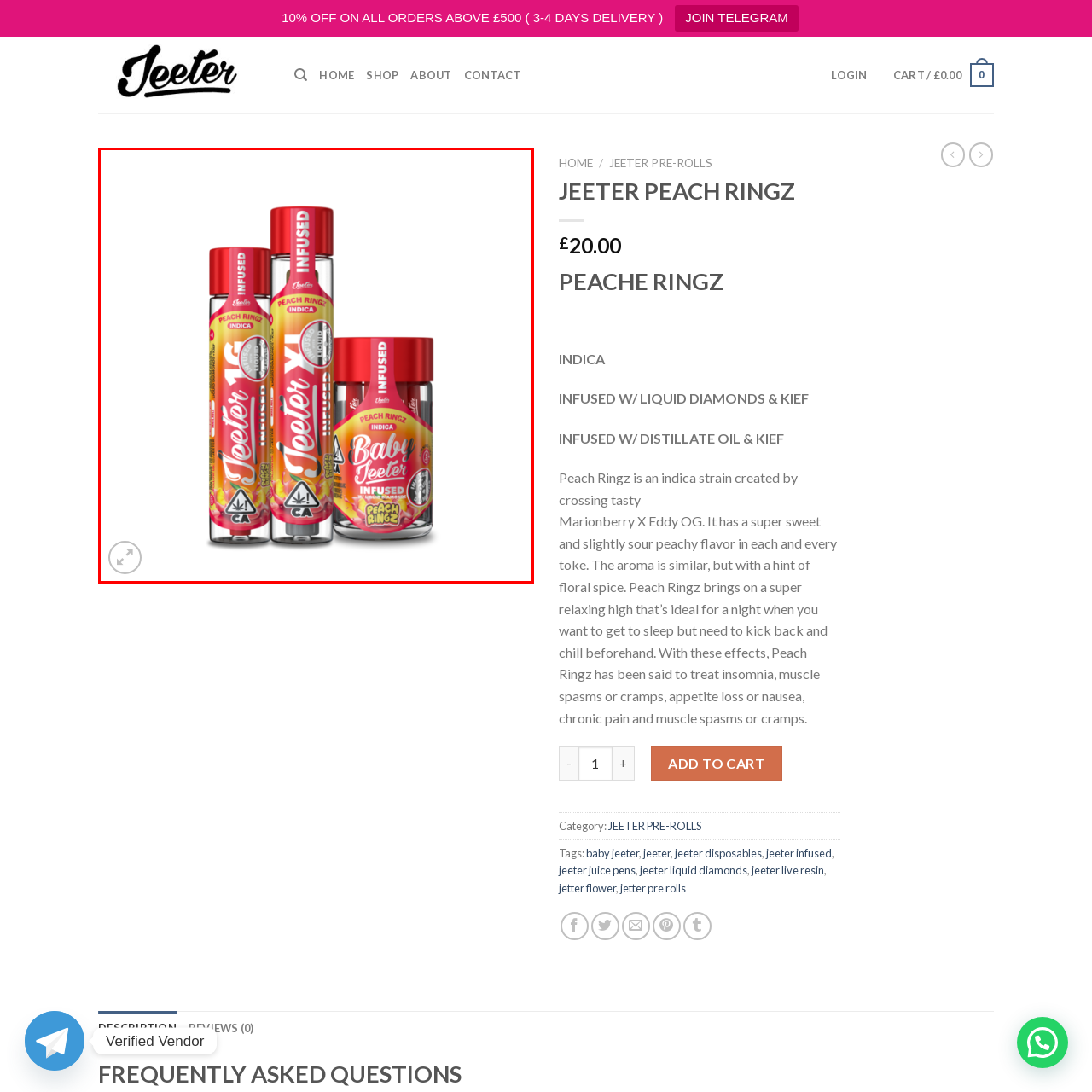View the element within the red boundary, What type of experience do these products cater to? 
Deliver your response in one word or phrase.

Indica experience